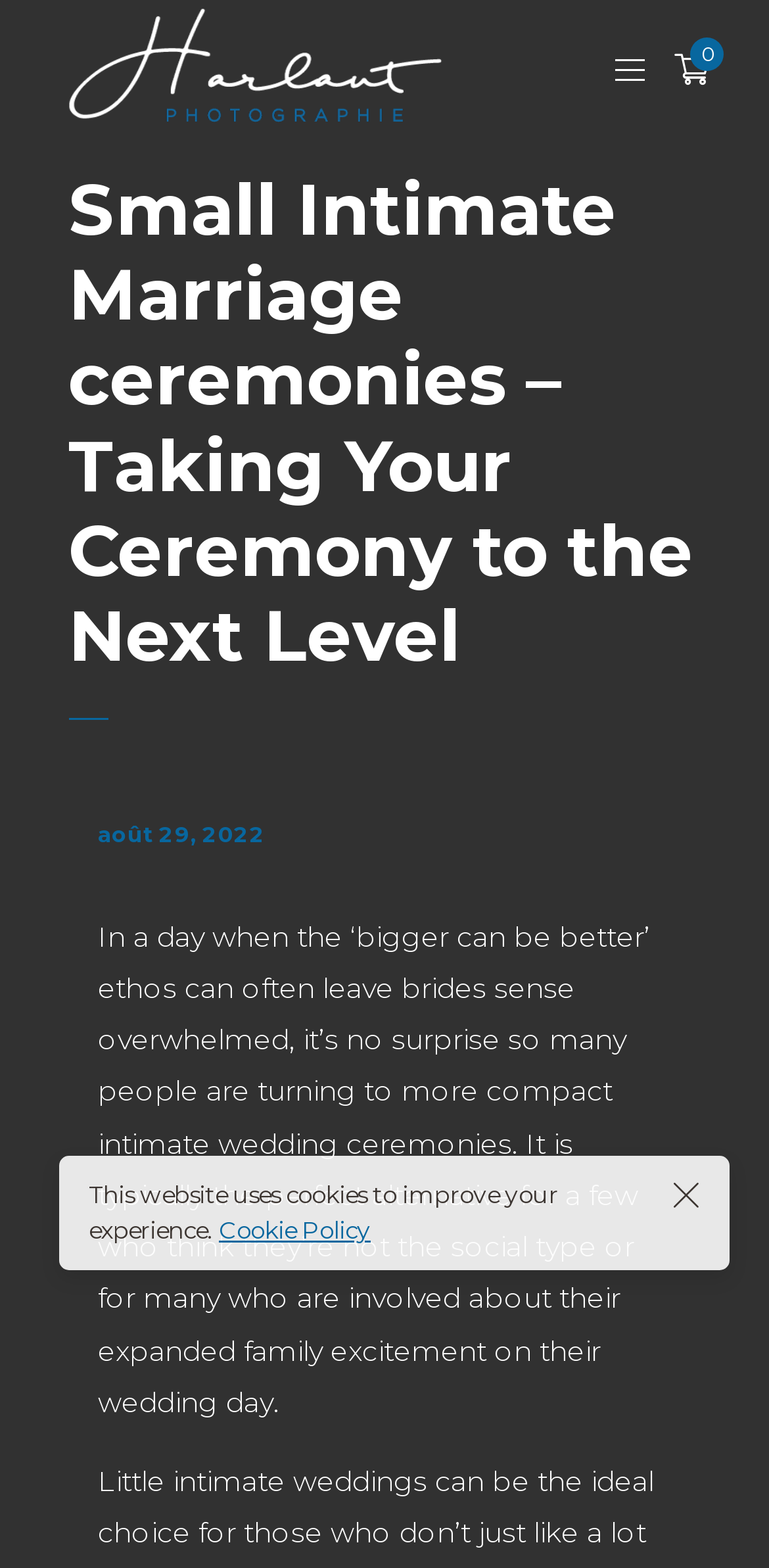Identify the main title of the webpage and generate its text content.

Small Intimate Marriage ceremonies – Taking Your Ceremony to the Next Level